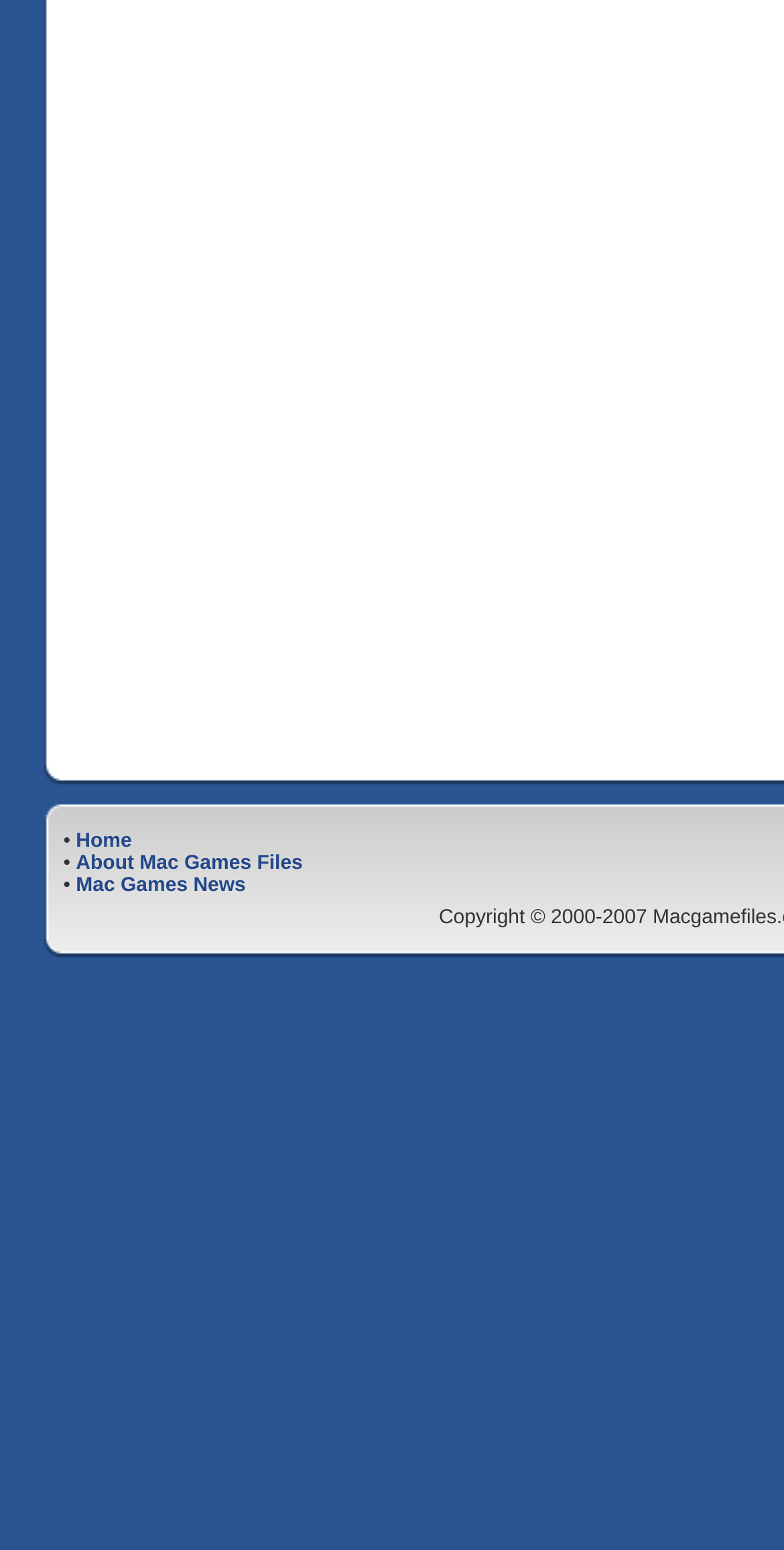Show the bounding box coordinates for the HTML element as described: "Ki11er Clutter".

[0.168, 0.356, 0.594, 0.392]